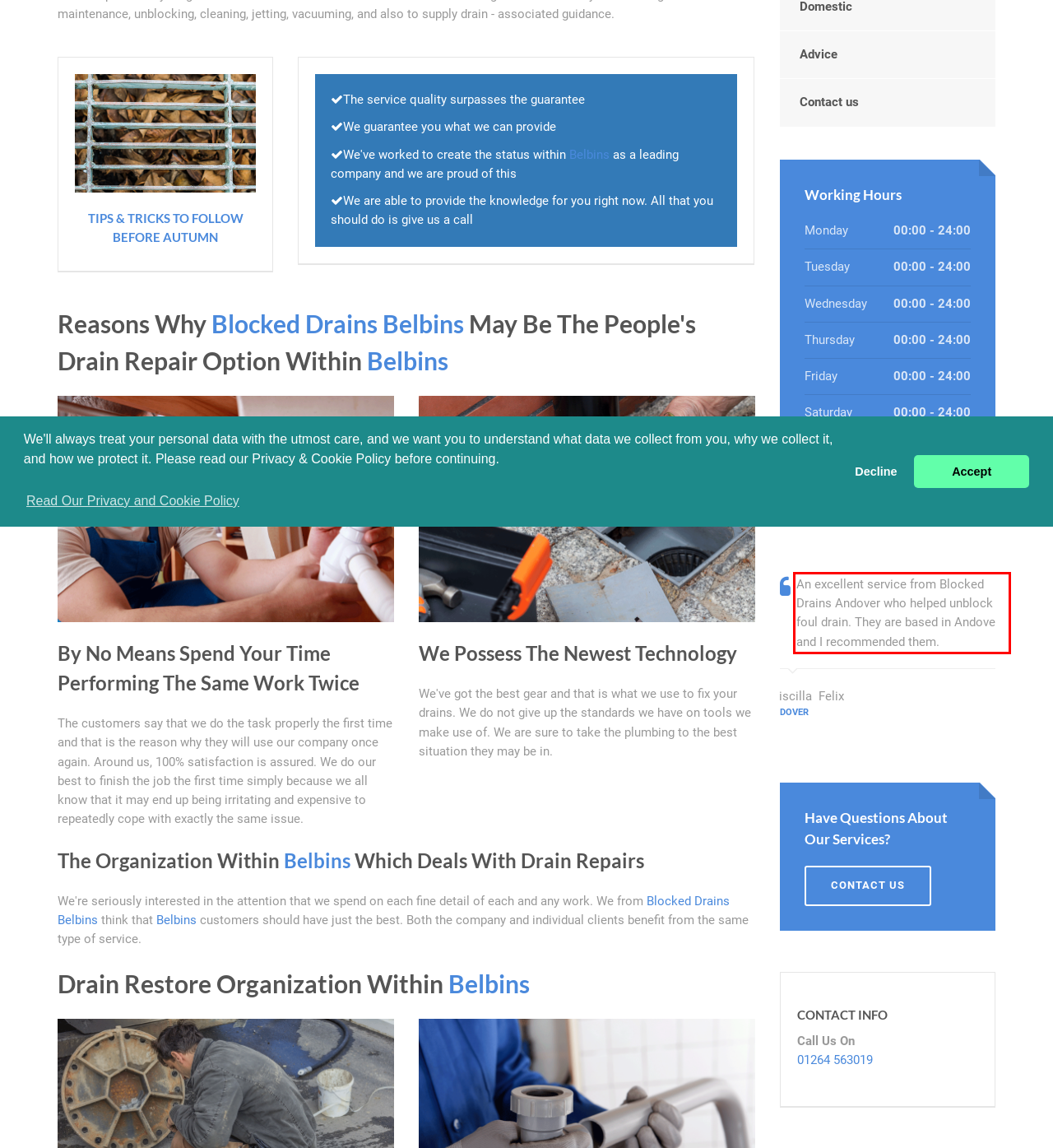Please analyze the provided webpage screenshot and perform OCR to extract the text content from the red rectangle bounding box.

An excellent service from Blocked Drains Andover who helped unblock a foul drain. They are based in Andover and I recommended them.